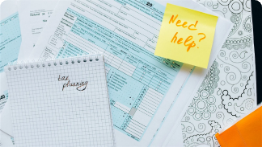Answer the following query with a single word or phrase:
What do the blue forms represent?

financial statements